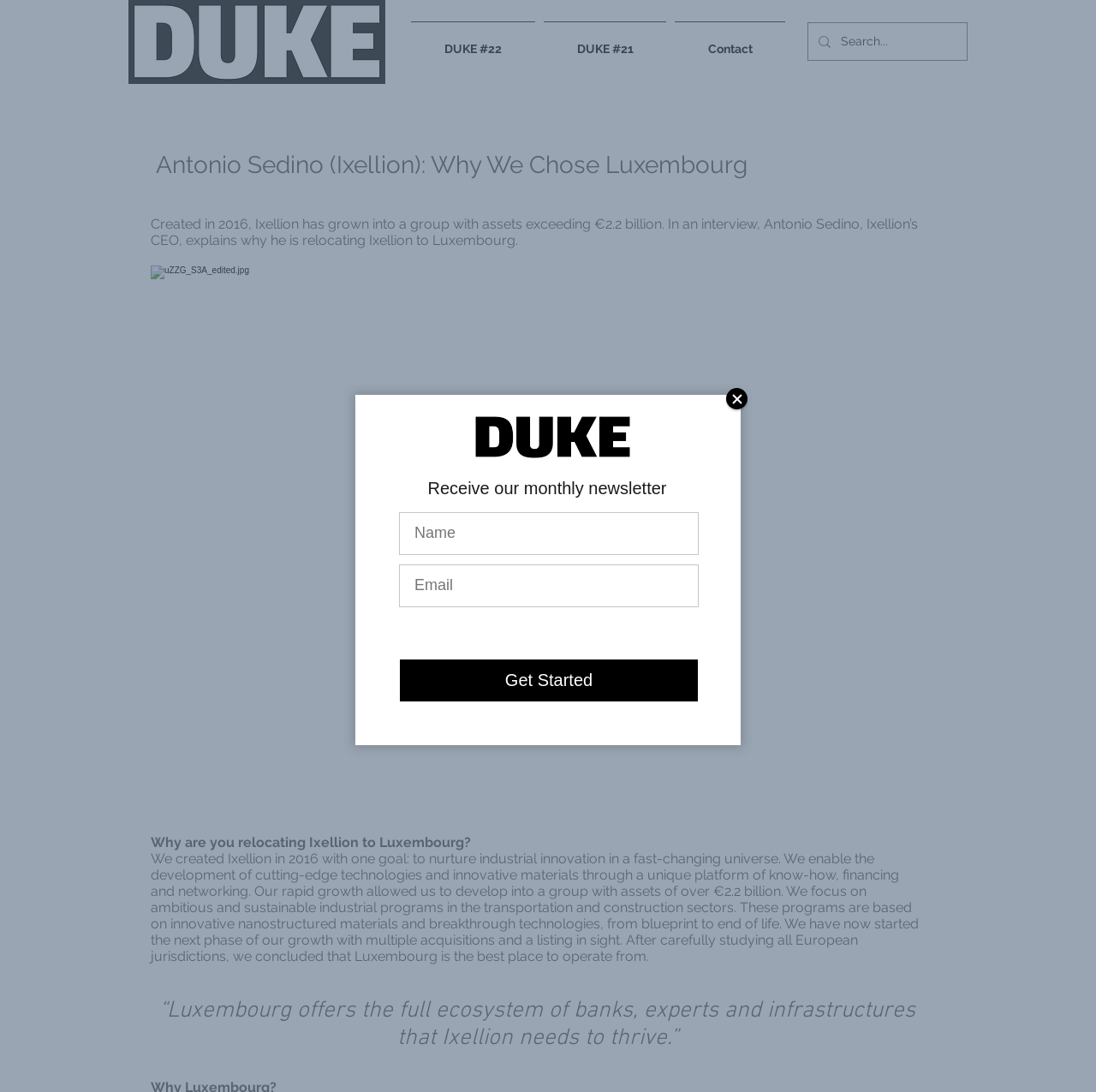Identify the bounding box for the element characterized by the following description: "DUKE #22".

[0.371, 0.02, 0.492, 0.056]